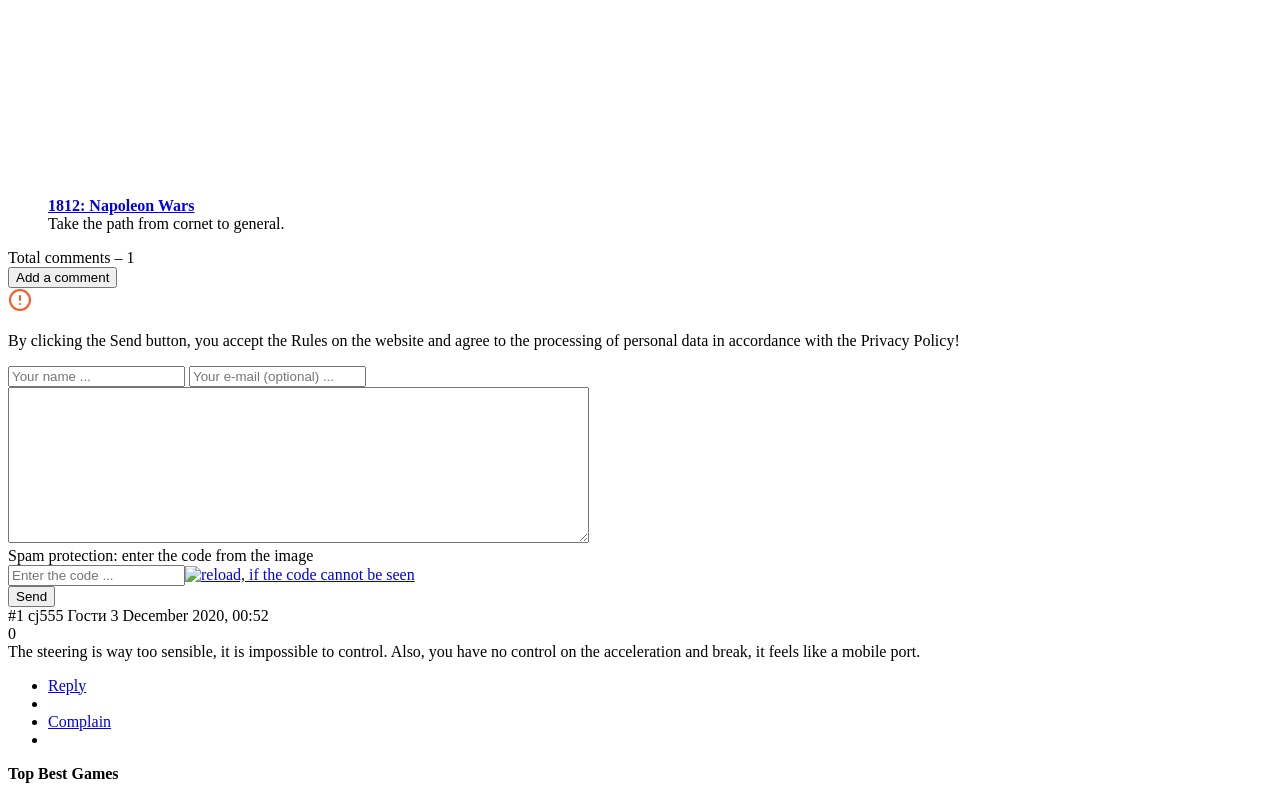What is the title of the link at the top?
By examining the image, provide a one-word or phrase answer.

1812: Napoleon Wars